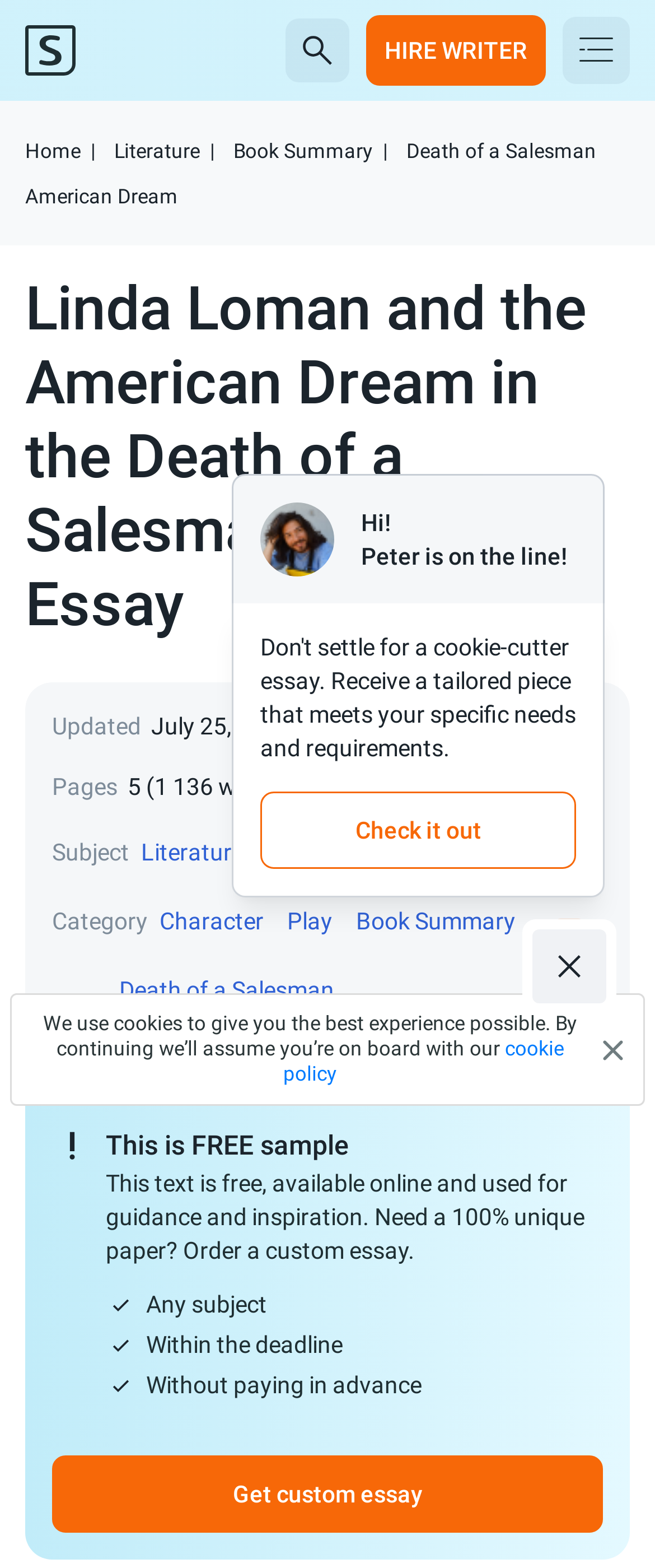Locate the bounding box of the UI element defined by this description: "parent_node: HIRE WRITER". The coordinates should be given as four float numbers between 0 and 1, formatted as [left, top, right, bottom].

[0.859, 0.011, 0.962, 0.054]